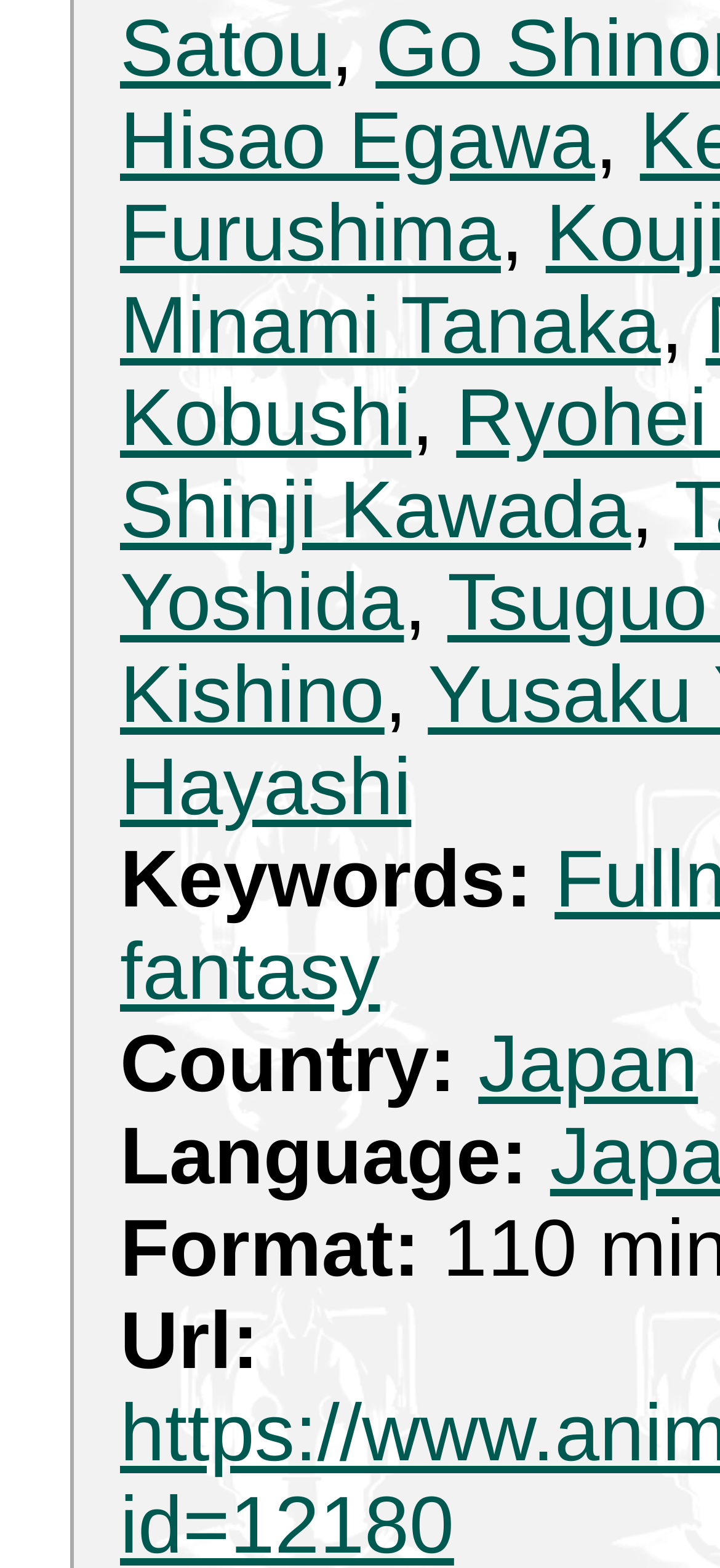What is the first person's name?
Use the information from the image to give a detailed answer to the question.

The first link on the webpage has the text 'Hisao Egawa', which suggests that it is a person's name.